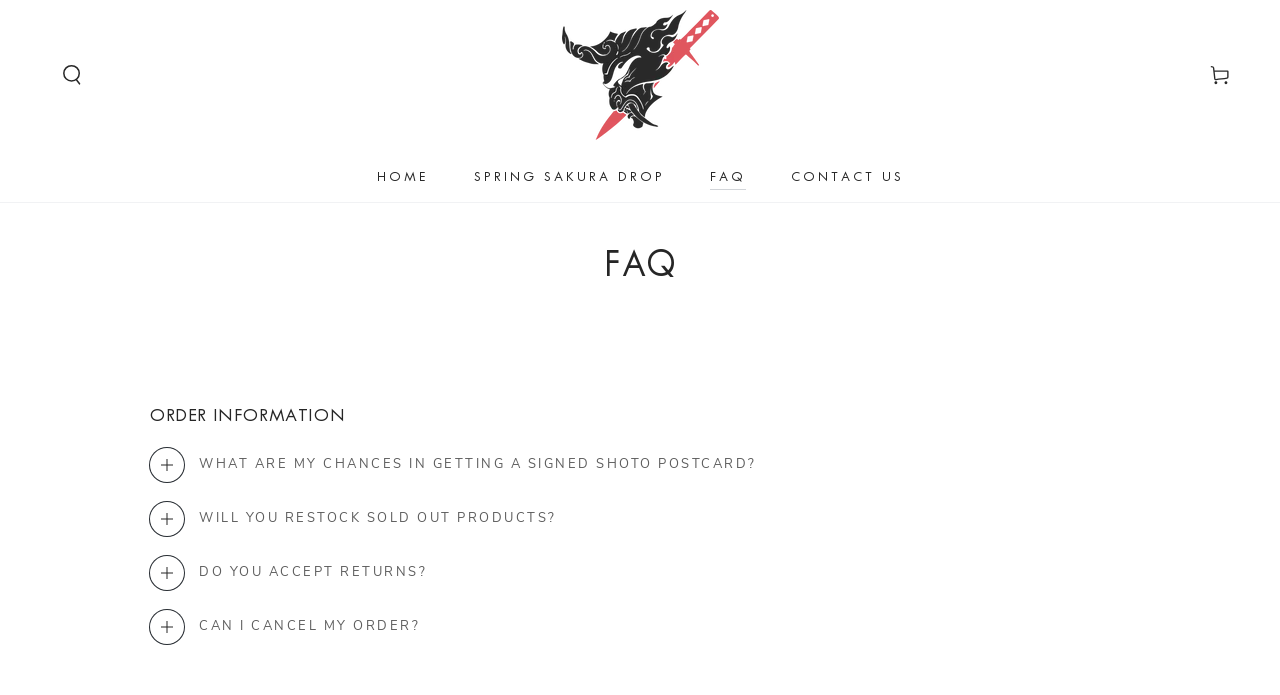Find and provide the bounding box coordinates for the UI element described here: "FAQ". The coordinates should be given as four float numbers between 0 and 1: [left, top, right, bottom].

[0.543, 0.217, 0.594, 0.29]